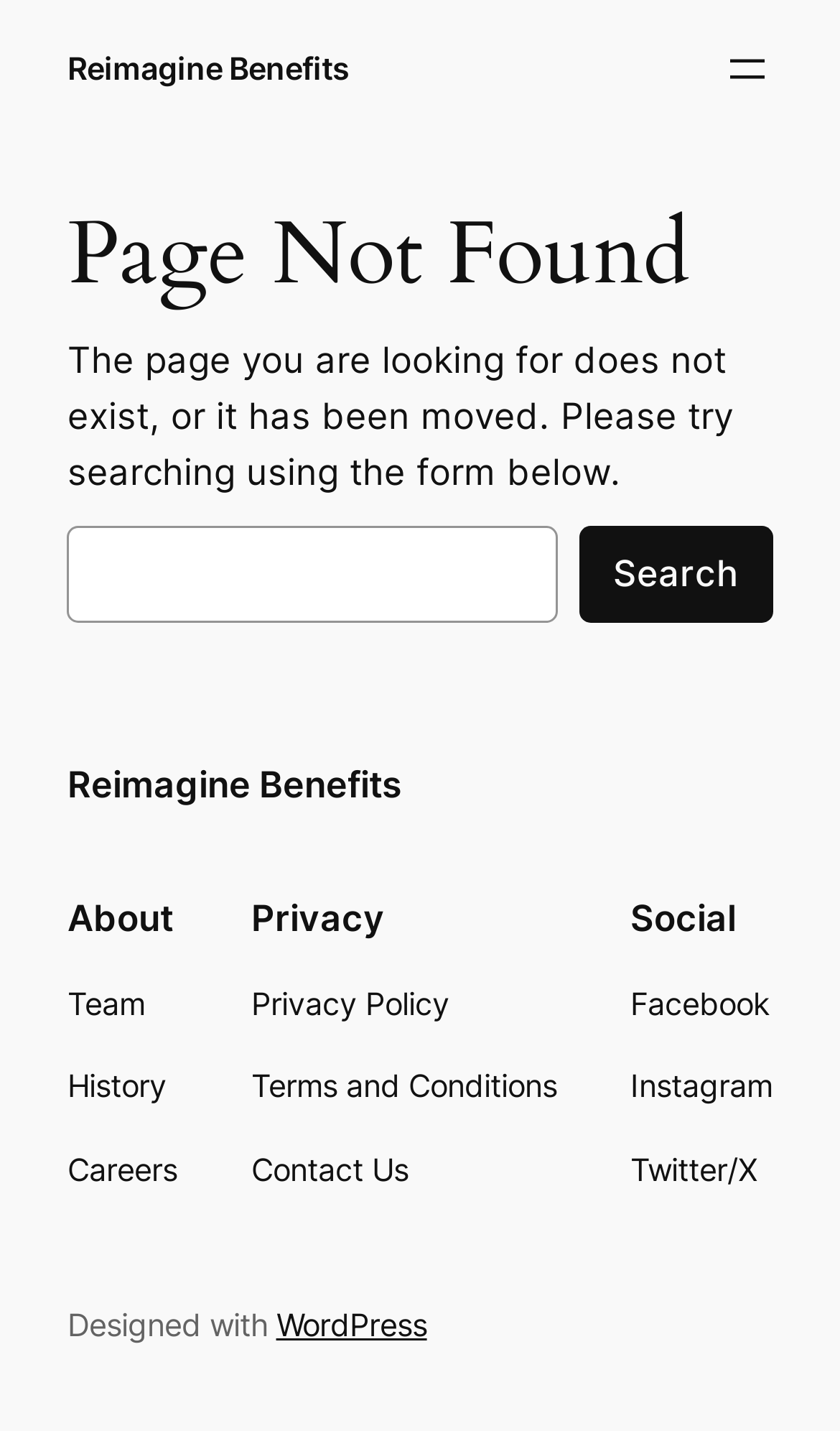What is the website built with?
Analyze the screenshot and provide a detailed answer to the question.

The webpage has a footer section that mentions 'Designed with' followed by a link to 'WordPress', suggesting that the website is built using the WordPress platform.